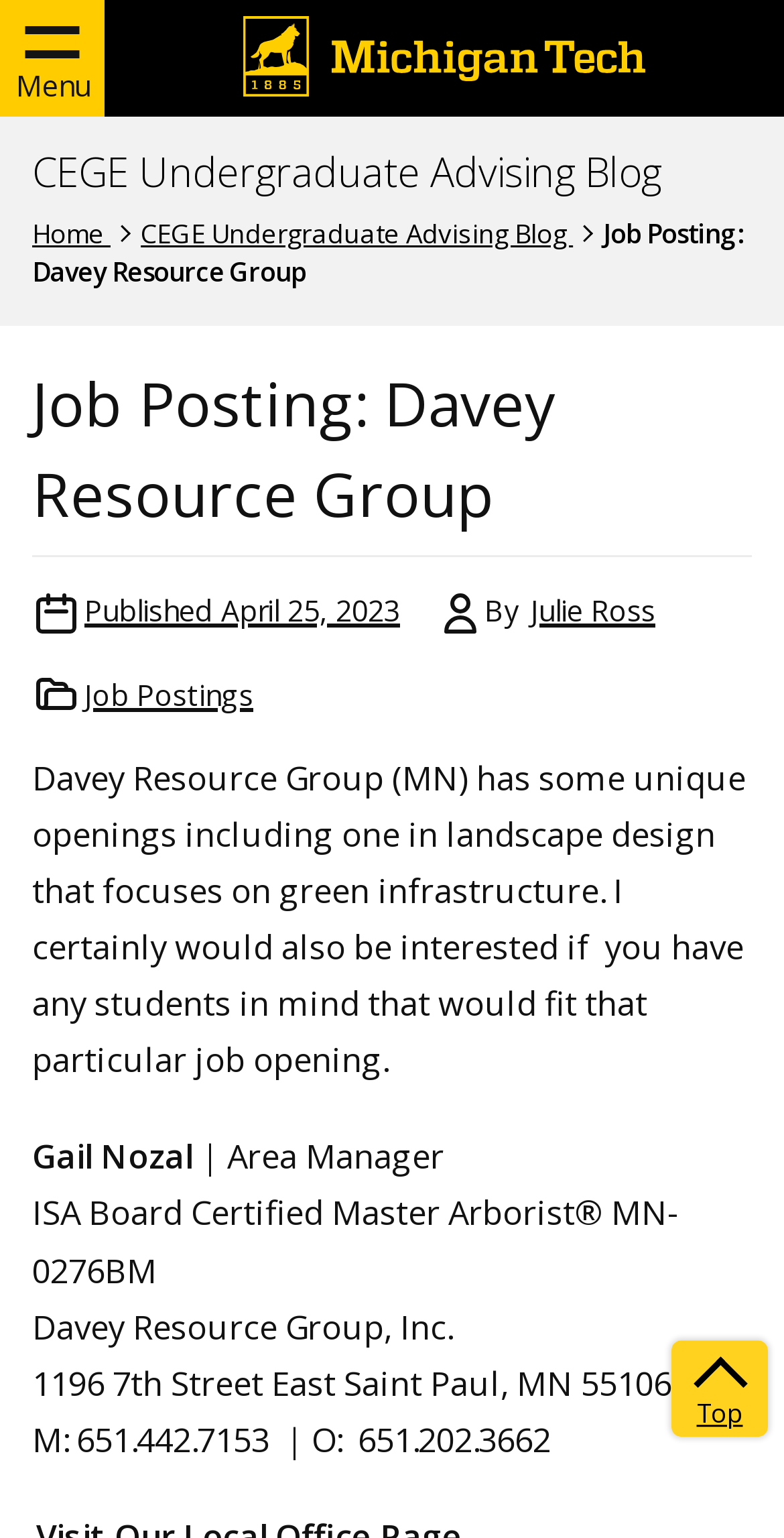Provide a thorough description of the webpage you see.

The webpage appears to be a job posting blog from the CEGE Undergraduate Advising Blog at Michigan Tech. At the top left corner, there is a button labeled "Menu". Next to it, on the top center, is the Michigan Tech Logo, which is an image. 

Below the logo, there is a link to the CEGE Undergraduate Advising Blog, and a navigation section labeled "breadcrumbs" that contains links to "Home" and the current page, "CEGE Undergraduate Advising Blog". 

The main content of the page is a job posting titled "Job Posting: Davey Resource Group", which is a heading. Below the title, there is a link to the publication date, "Published April 25, 2023", and the author's name, "Julie Ross". 

The job posting itself is a block of text that describes the job opportunity at Davey Resource Group, including a unique opening in landscape design that focuses on green infrastructure. The text also mentions the contact person, Gail Nozal, and provides her title, certification, and company information. 

At the bottom of the page, there is a link to the top of the page labeled "Top".